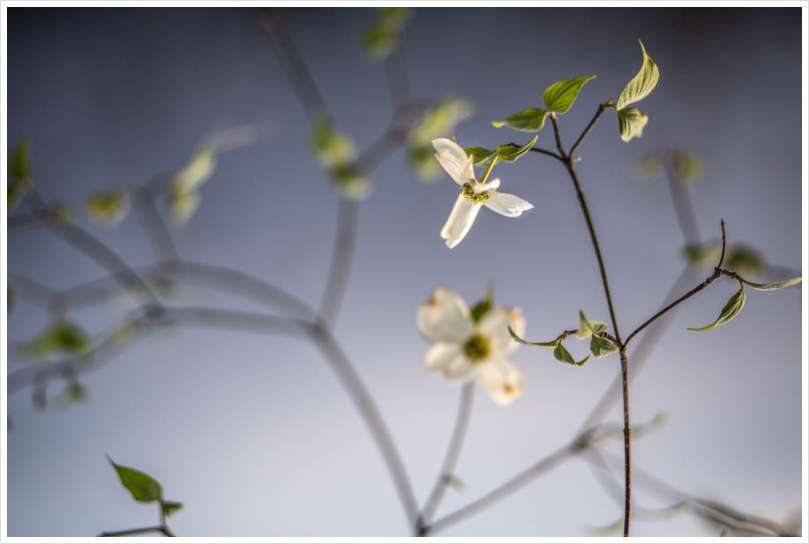Give a succinct answer to this question in a single word or phrase: 
Who is the author mentioned in the caption?

Michael Mamas